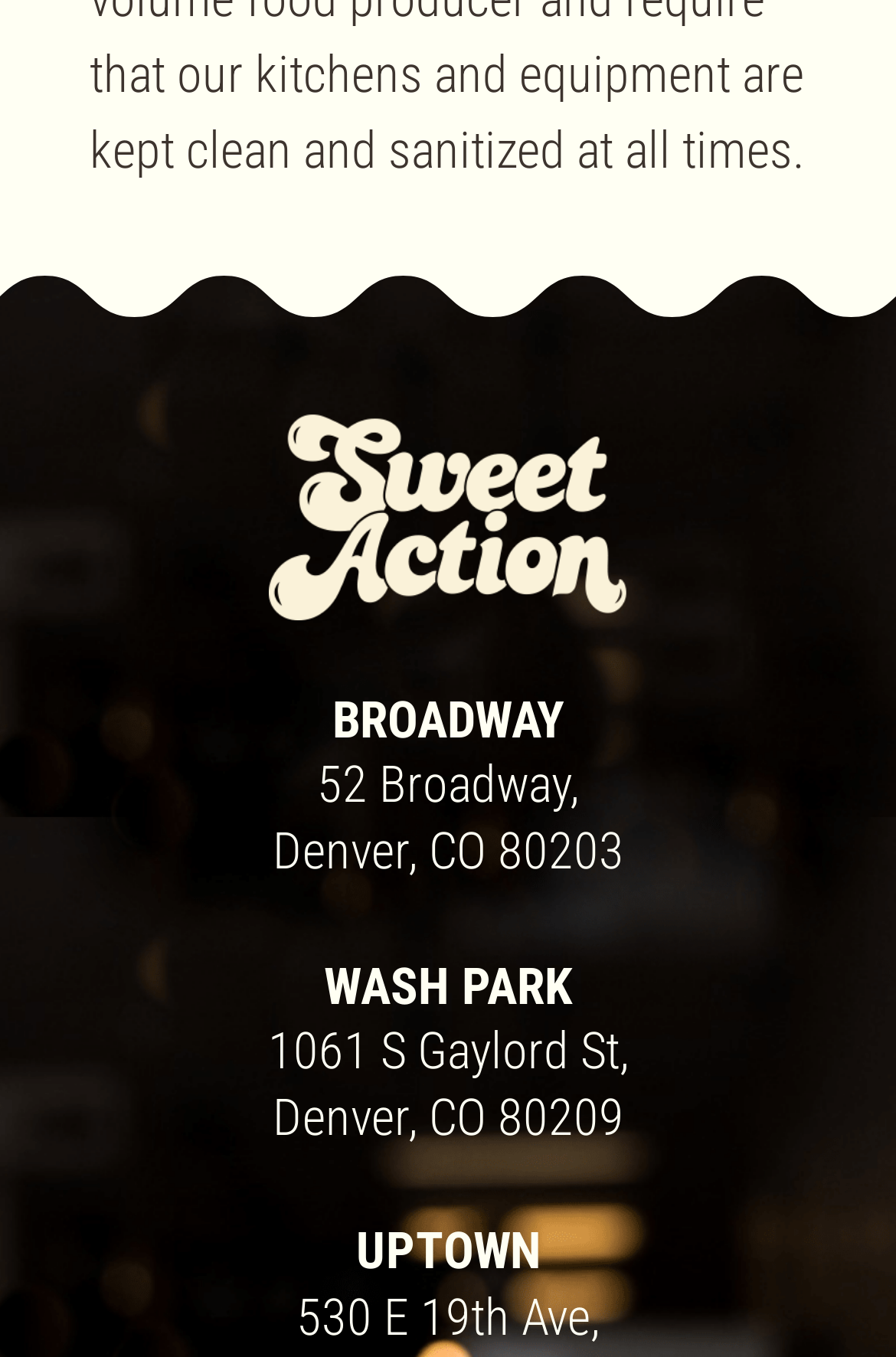How many links are on the webpage?
Look at the image and respond with a single word or a short phrase.

4